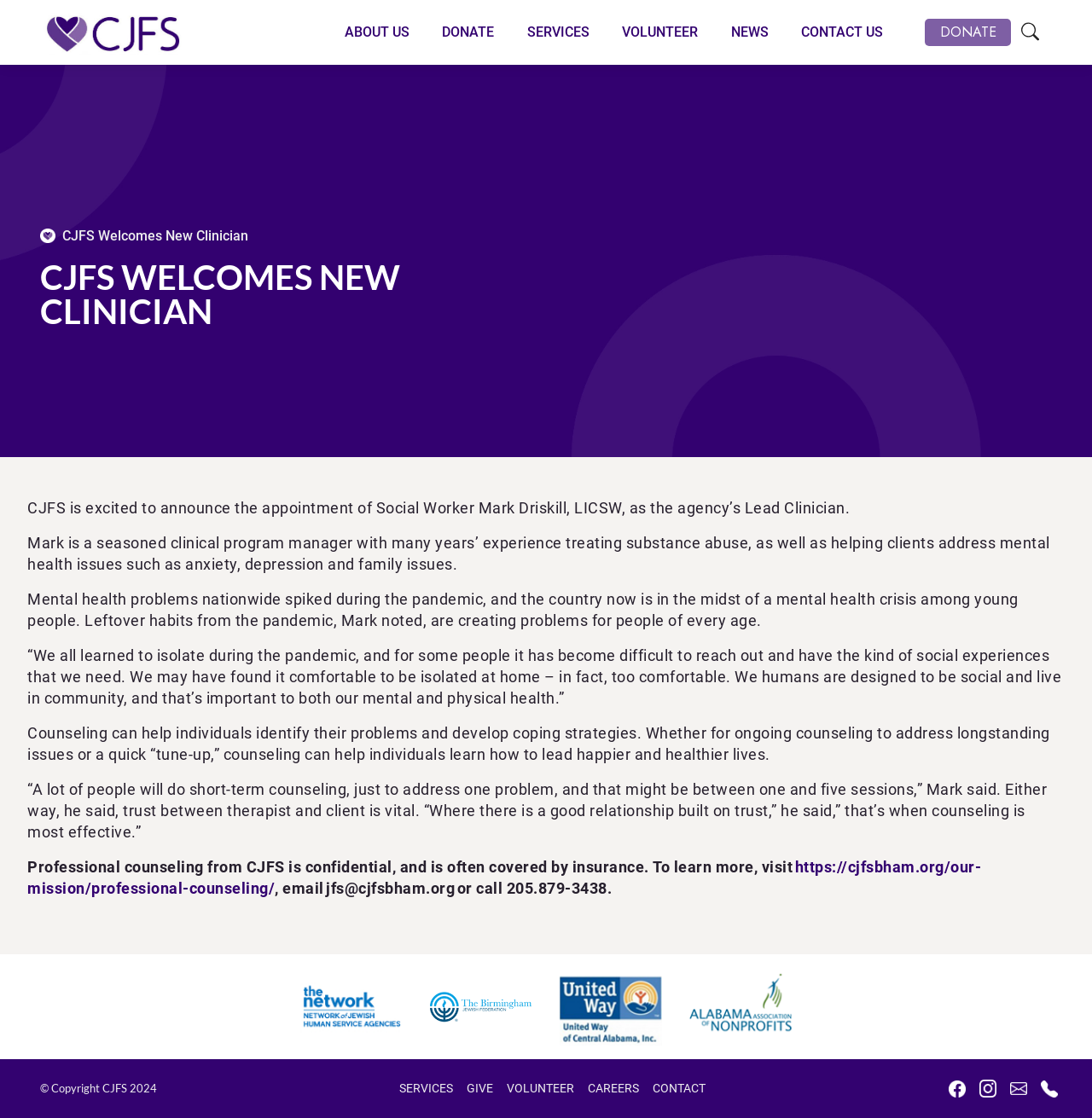Can you determine the bounding box coordinates of the area that needs to be clicked to fulfill the following instruction: "View the article about The Top 5 Bim Modeling Skills Every Construction Professional Should Master"?

None